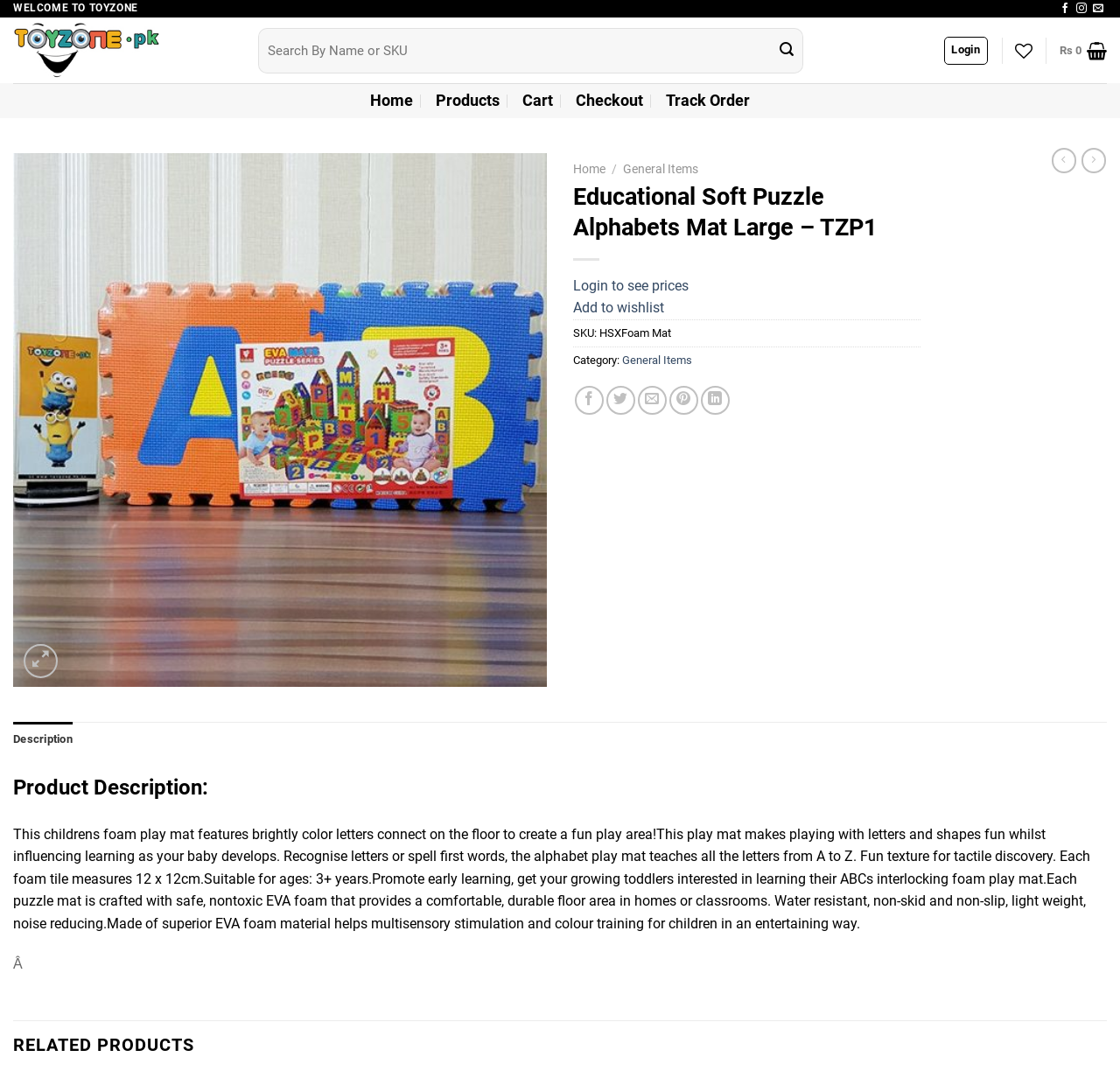Please identify the bounding box coordinates of the clickable area that will fulfill the following instruction: "View product description". The coordinates should be in the format of four float numbers between 0 and 1, i.e., [left, top, right, bottom].

[0.012, 0.674, 0.065, 0.707]